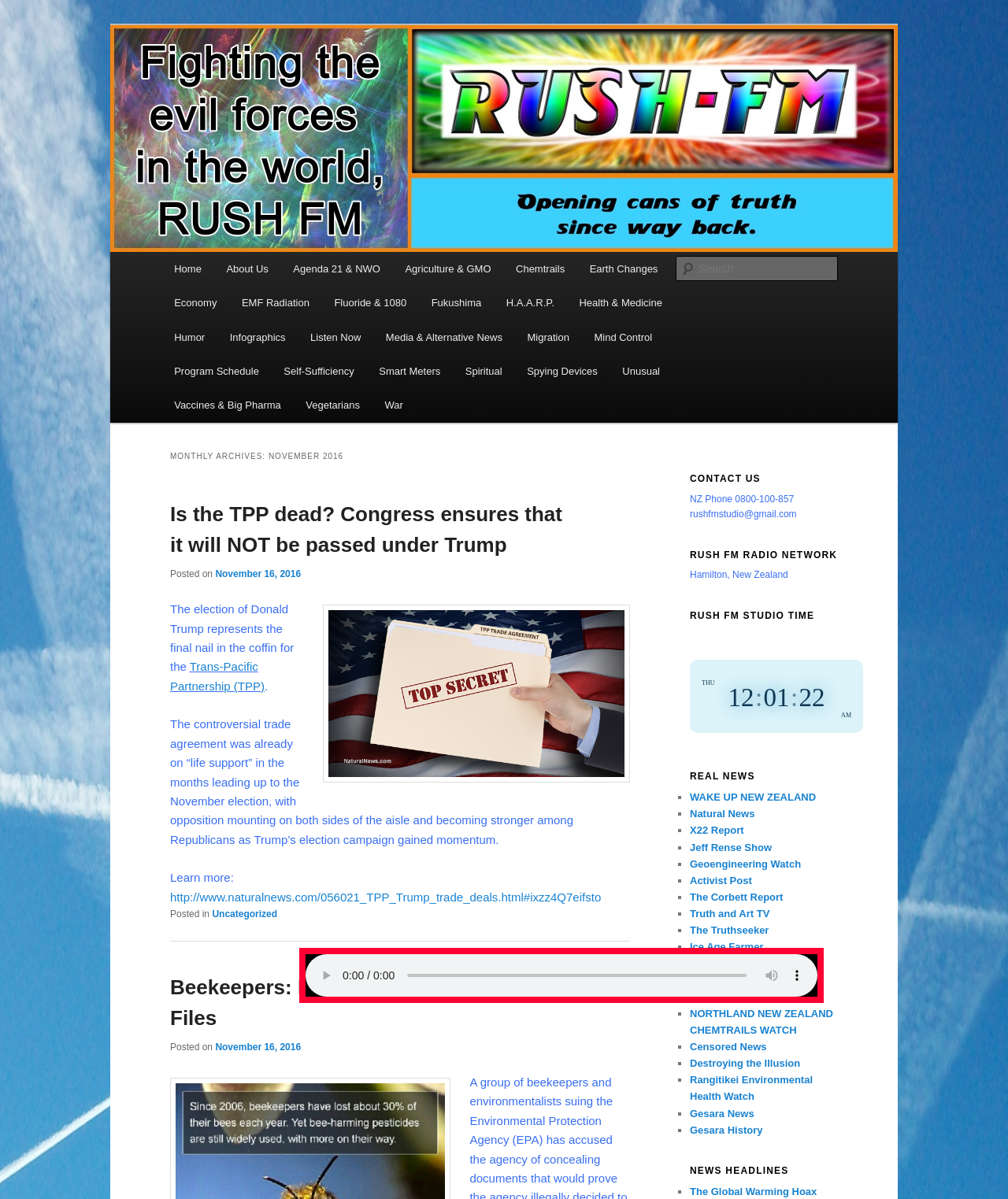Please identify the bounding box coordinates of the element I need to click to follow this instruction: "Listen to the audio".

[0.311, 0.803, 0.336, 0.824]